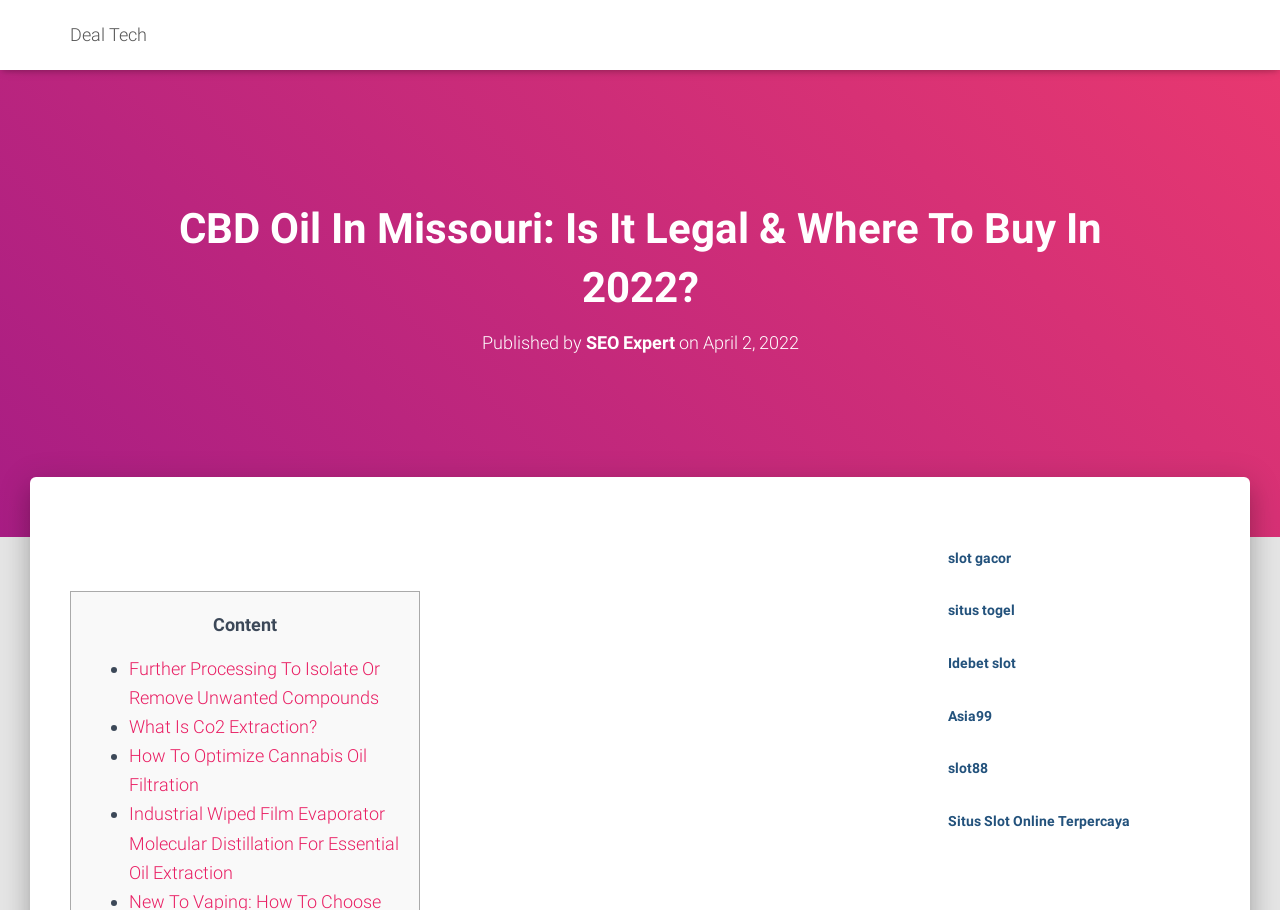Find the main header of the webpage and produce its text content.

CBD Oil In Missouri: Is It Legal & Where To Buy In 2022?